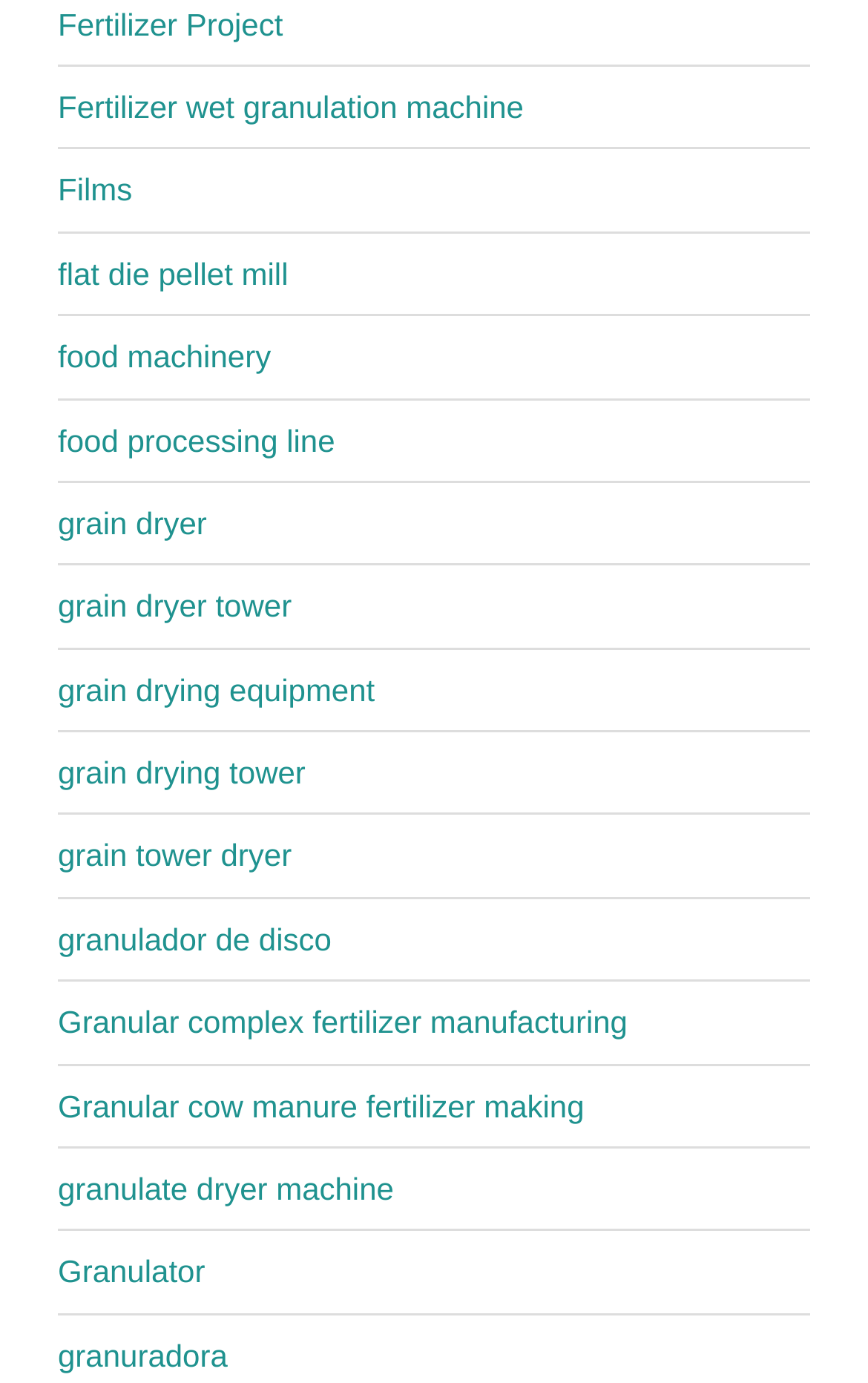Can you find the bounding box coordinates for the element to click on to achieve the instruction: "Click on Fertilizer Project"?

[0.067, 0.004, 0.326, 0.03]